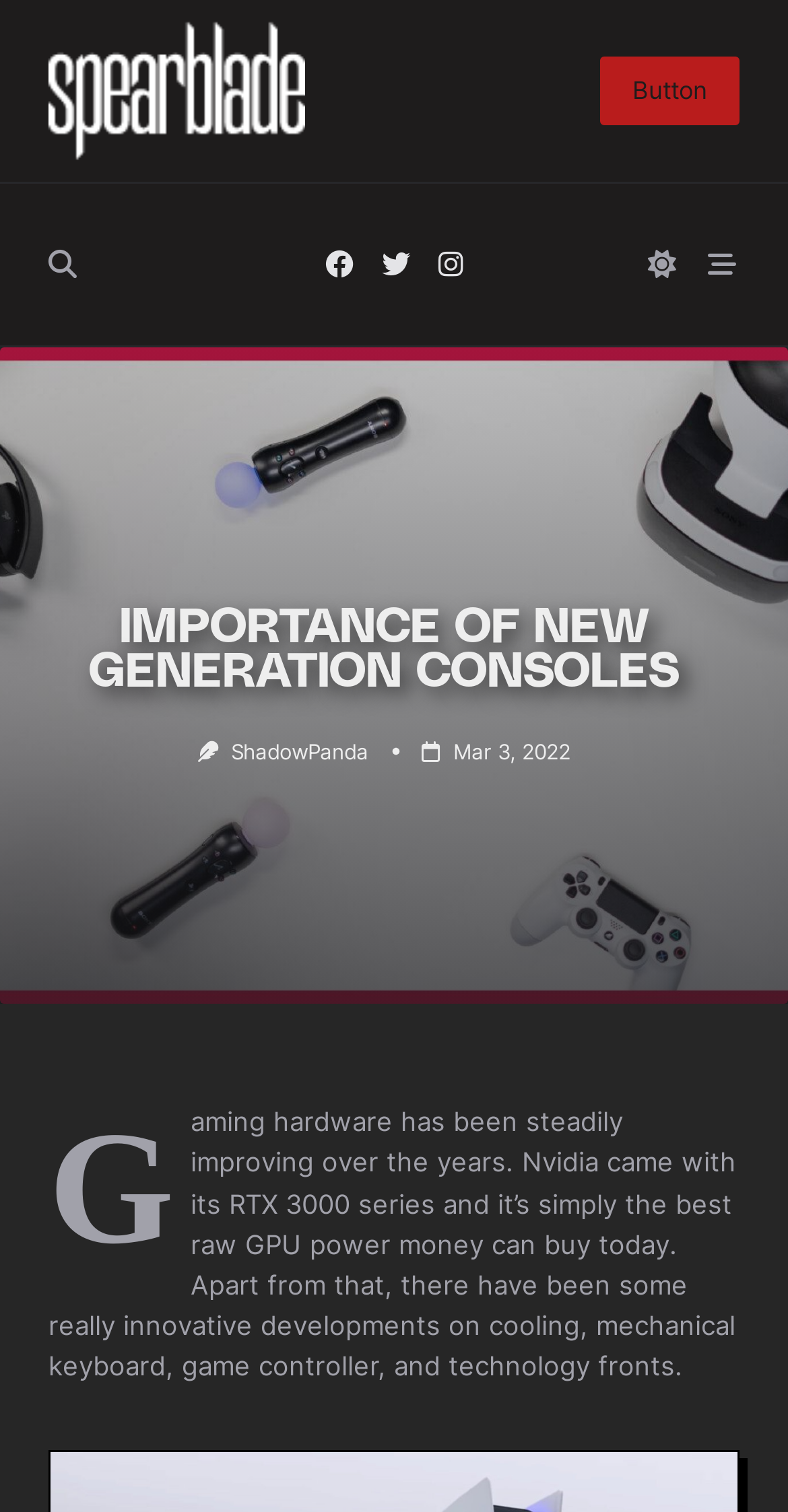Please provide a brief answer to the question using only one word or phrase: 
What is the date of the article?

Mar 3, 2022